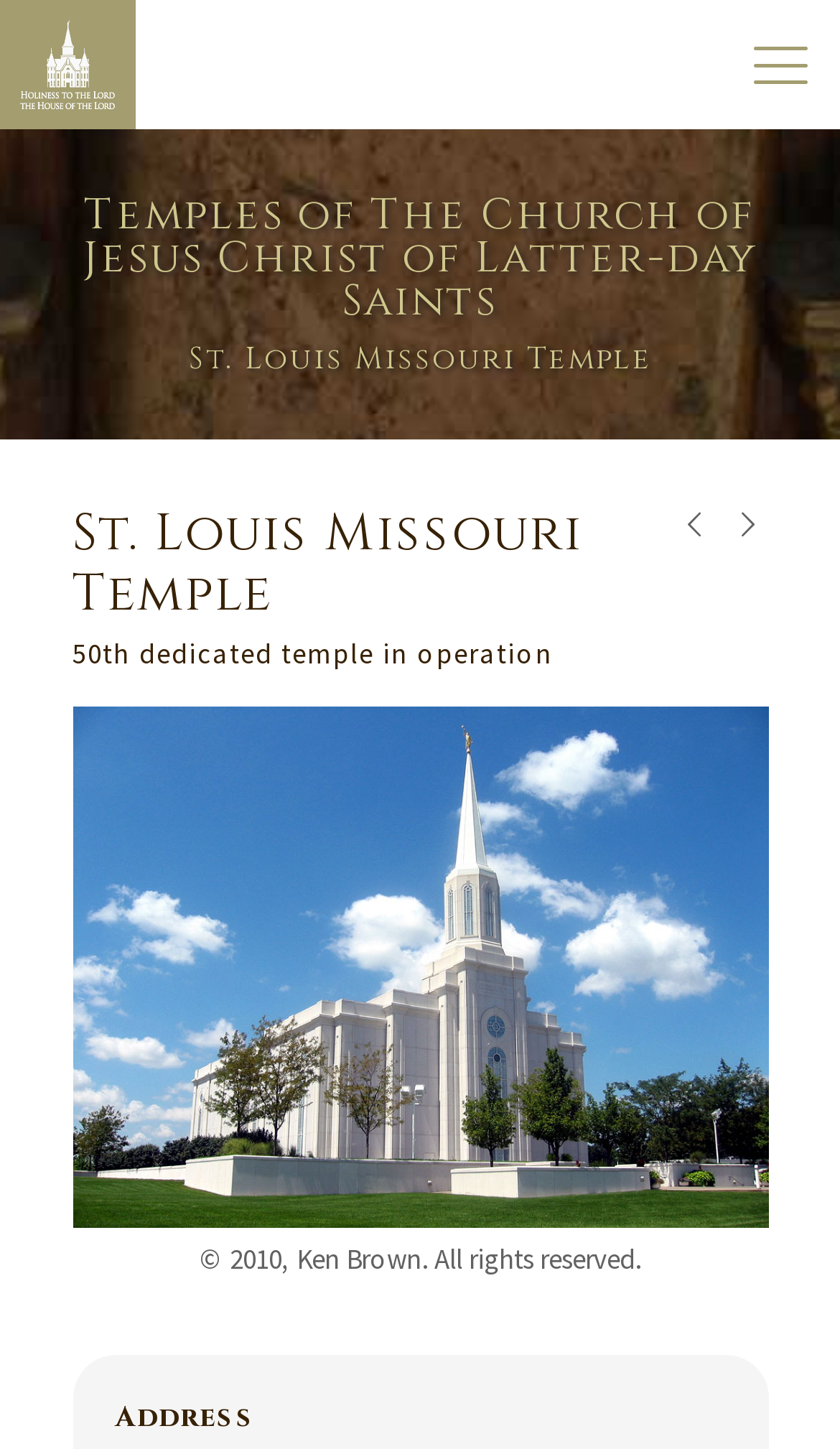What is the temple's ranking in operation?
Give a single word or phrase answer based on the content of the image.

50th